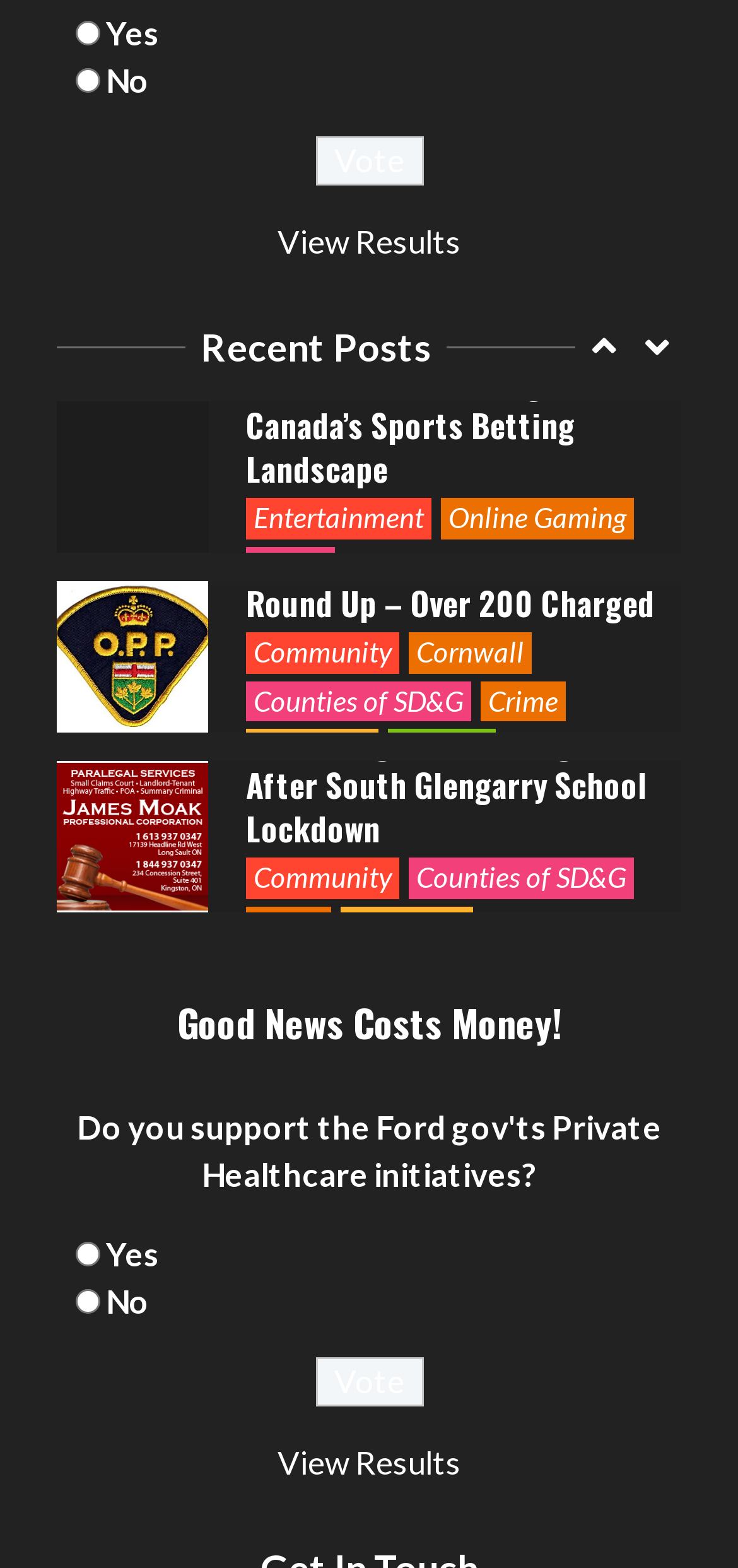Can you identify the bounding box coordinates of the clickable region needed to carry out this instruction: 'Click on 'Entertainment''? The coordinates should be four float numbers within the range of 0 to 1, stated as [left, top, right, bottom].

[0.333, 0.089, 0.585, 0.114]